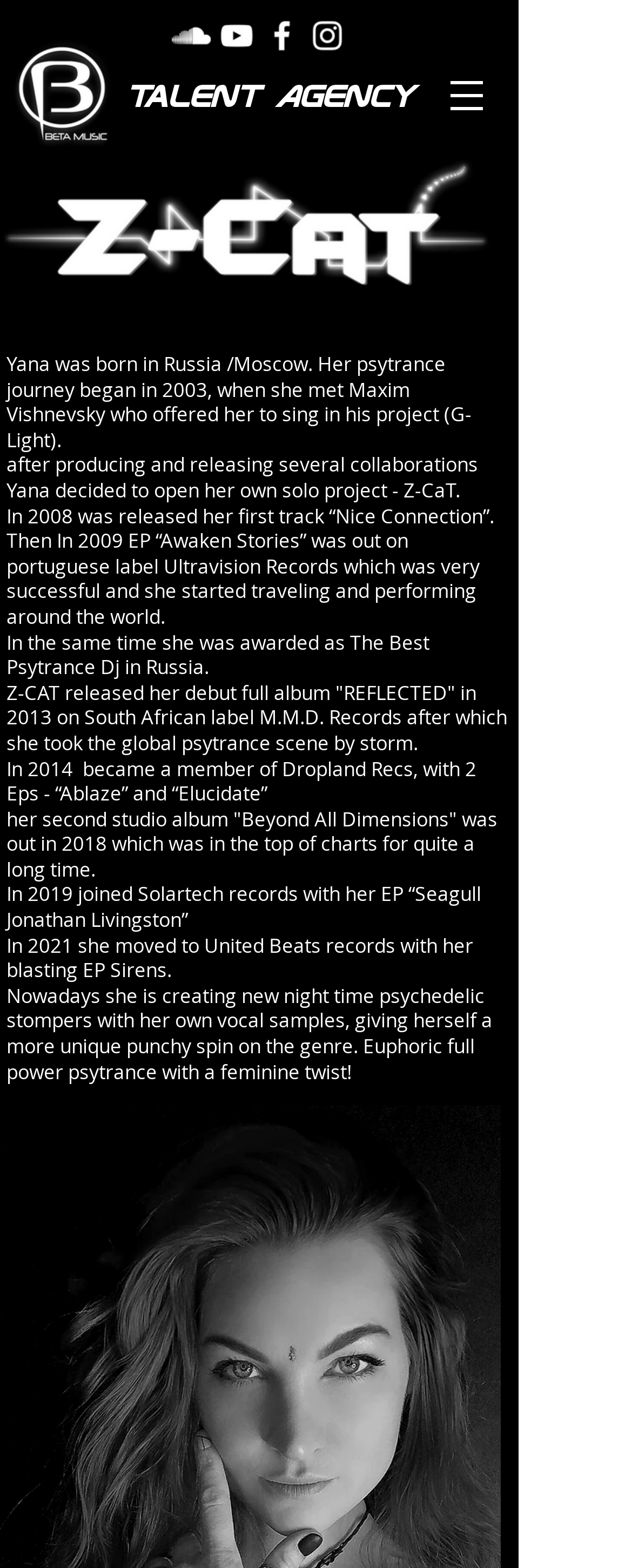Identify the bounding box coordinates for the UI element described as follows: "aria-label="Instagram"". Ensure the coordinates are four float numbers between 0 and 1, formatted as [left, top, right, bottom].

[0.487, 0.01, 0.549, 0.035]